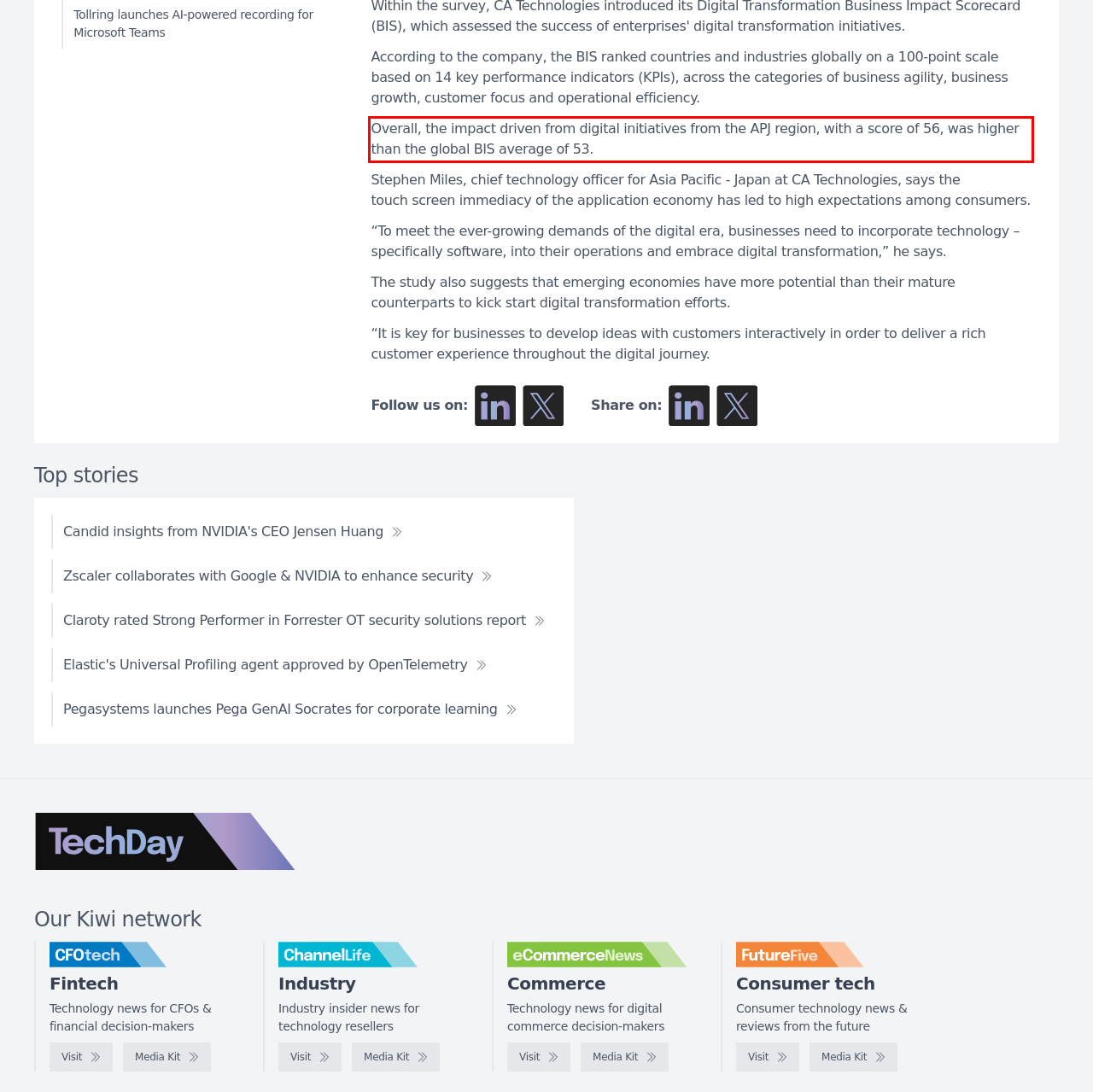Using the provided screenshot, read and generate the text content within the red-bordered area.

Overall, the impact driven from digital initiatives from the APJ region, with a score of 56, was higher than the global BIS average of 53.